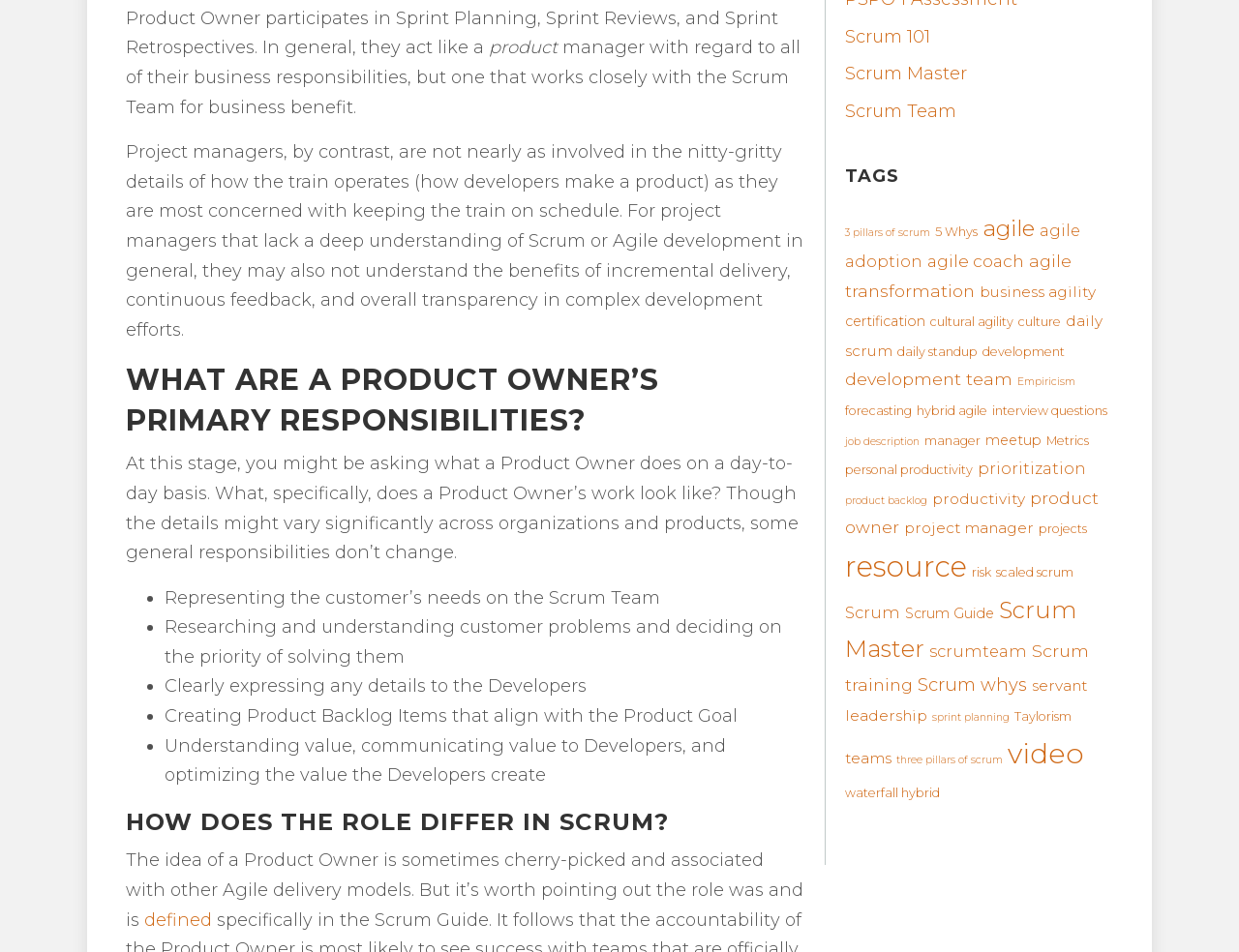Could you indicate the bounding box coordinates of the region to click in order to complete this instruction: "Search for people".

None